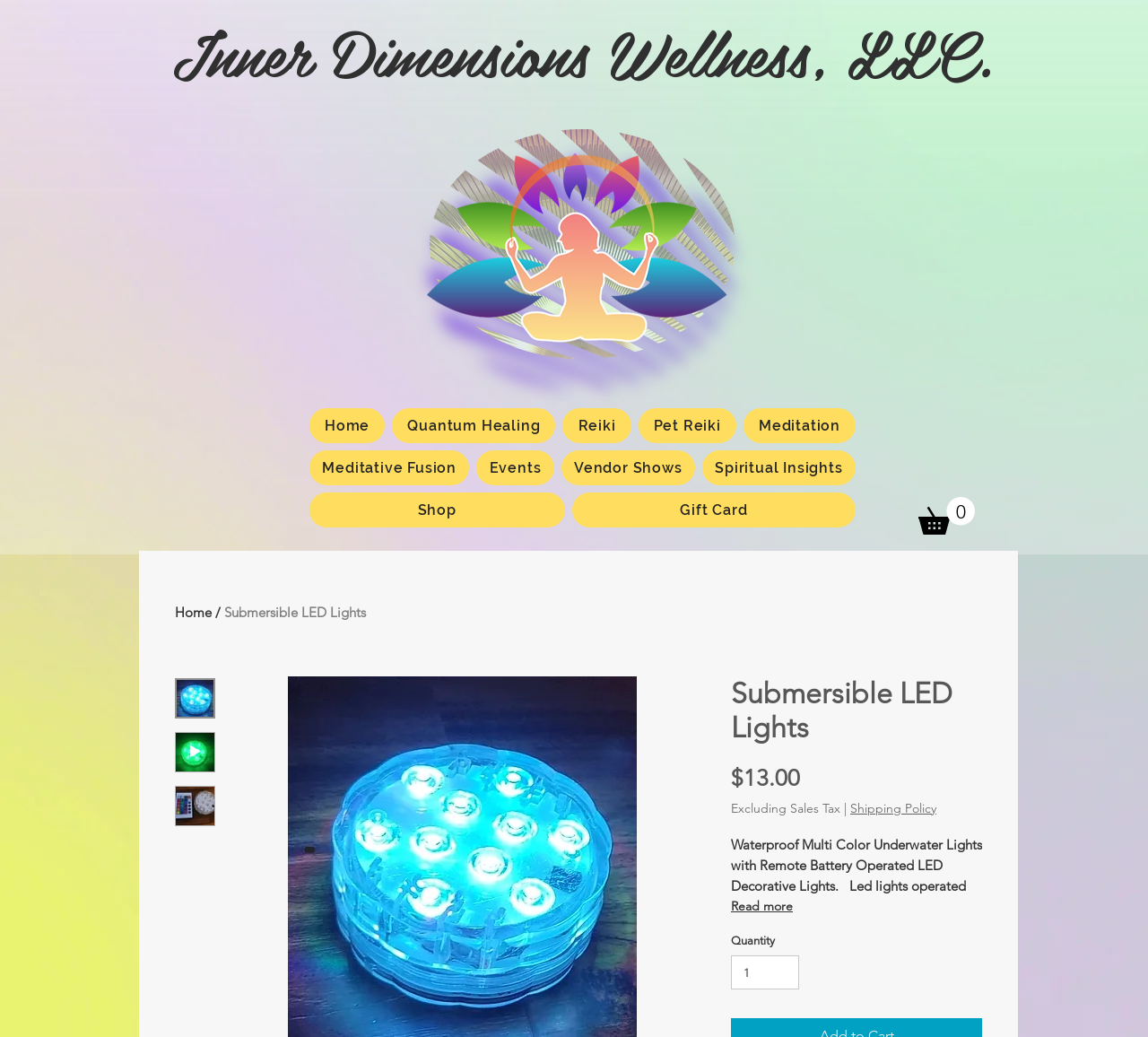Please study the image and answer the question comprehensively:
How many items are in the cart?

The cart button at the top right of the webpage shows 'Cart with 0 items', indicating that there are no items in the cart.